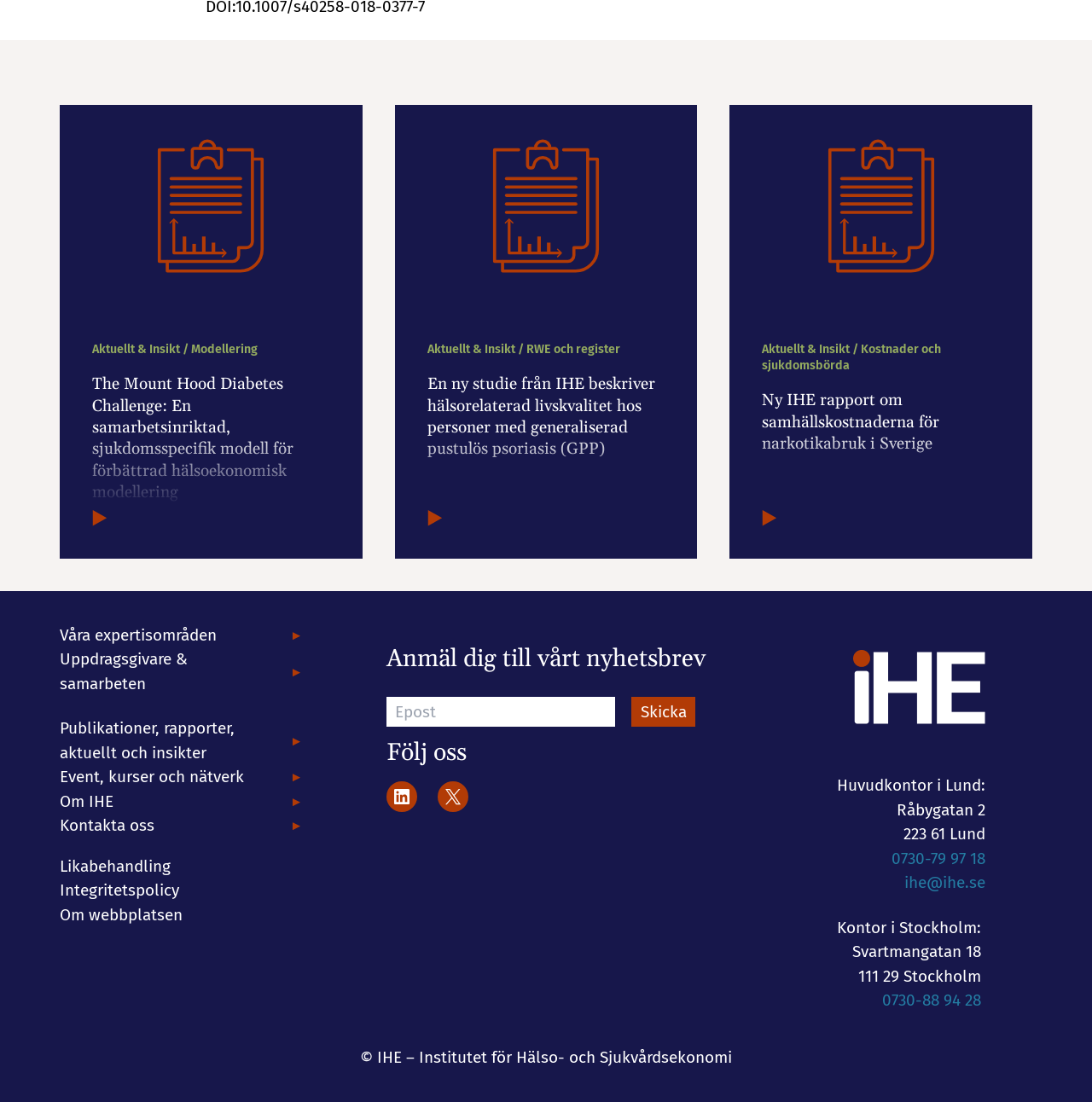Please provide the bounding box coordinates in the format (top-left x, top-left y, bottom-right x, bottom-right y). Remember, all values are floating point numbers between 0 and 1. What is the bounding box coordinate of the region described as: 0730-79 97 18

[0.816, 0.77, 0.902, 0.788]